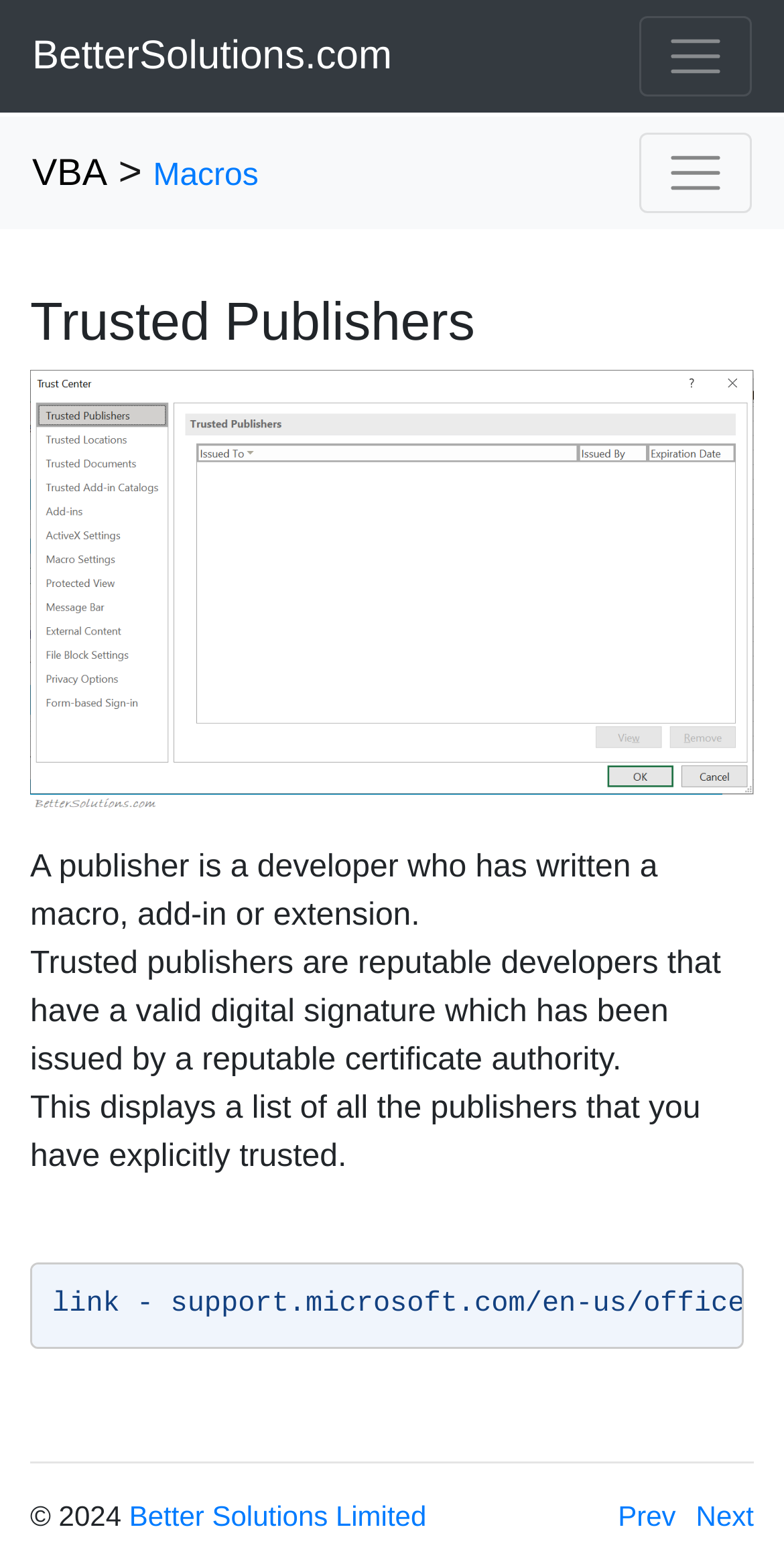Please identify the coordinates of the bounding box for the clickable region that will accomplish this instruction: "toggle navigation".

[0.815, 0.01, 0.959, 0.062]